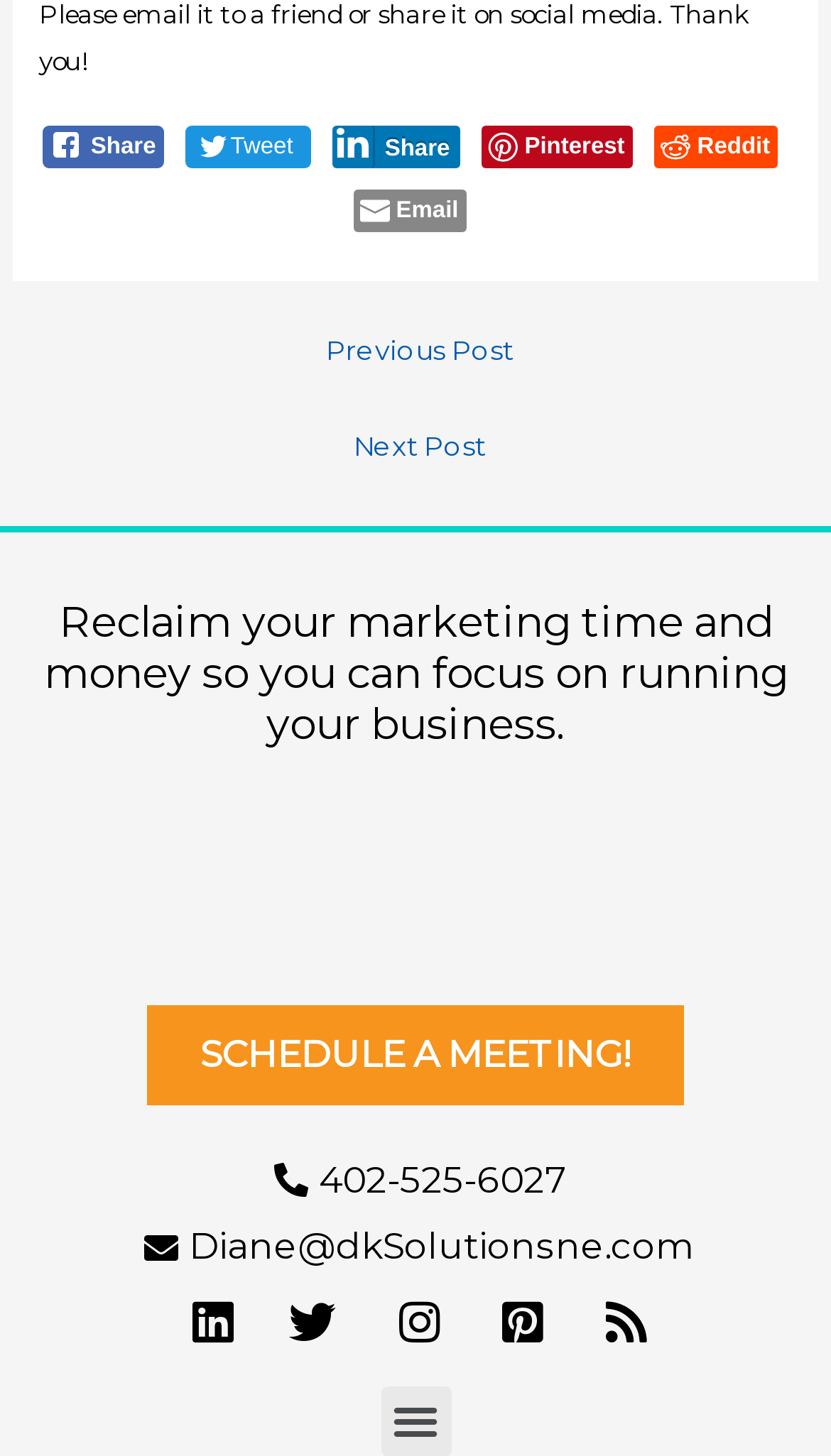How many navigation links are available for posts?
Look at the image and respond with a one-word or short-phrase answer.

2